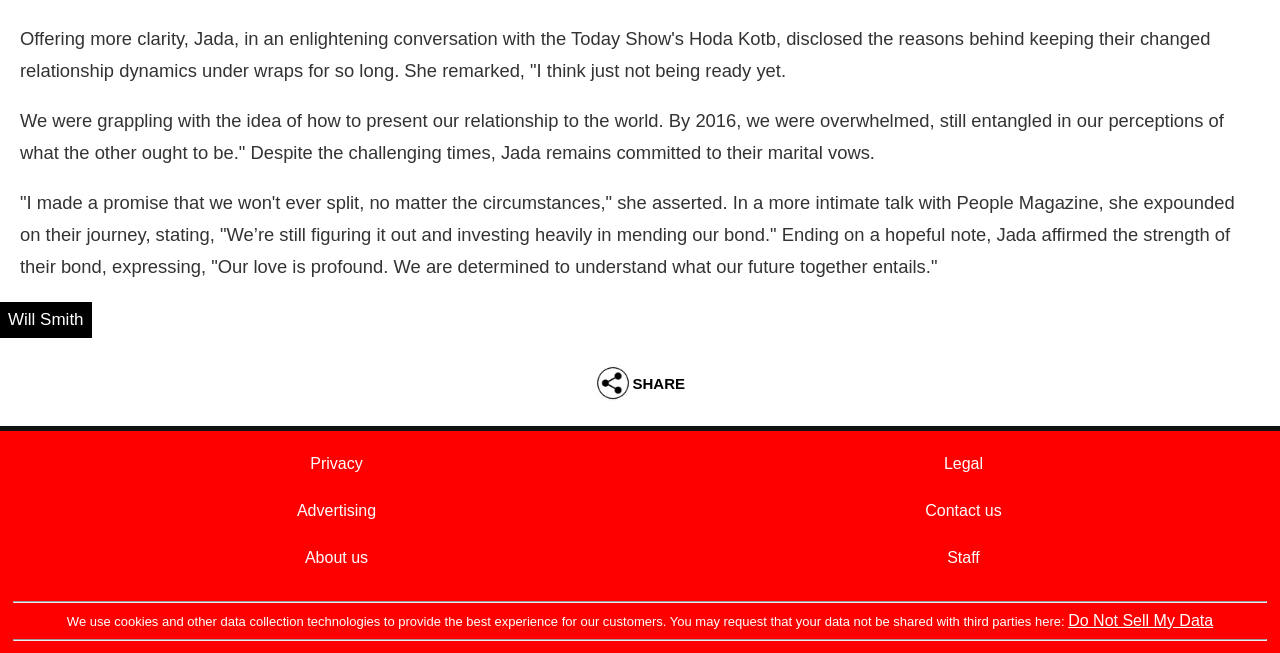Find the bounding box of the UI element described as: "Advertising". The bounding box coordinates should be given as four float values between 0 and 1, i.e., [left, top, right, bottom].

[0.232, 0.768, 0.294, 0.794]